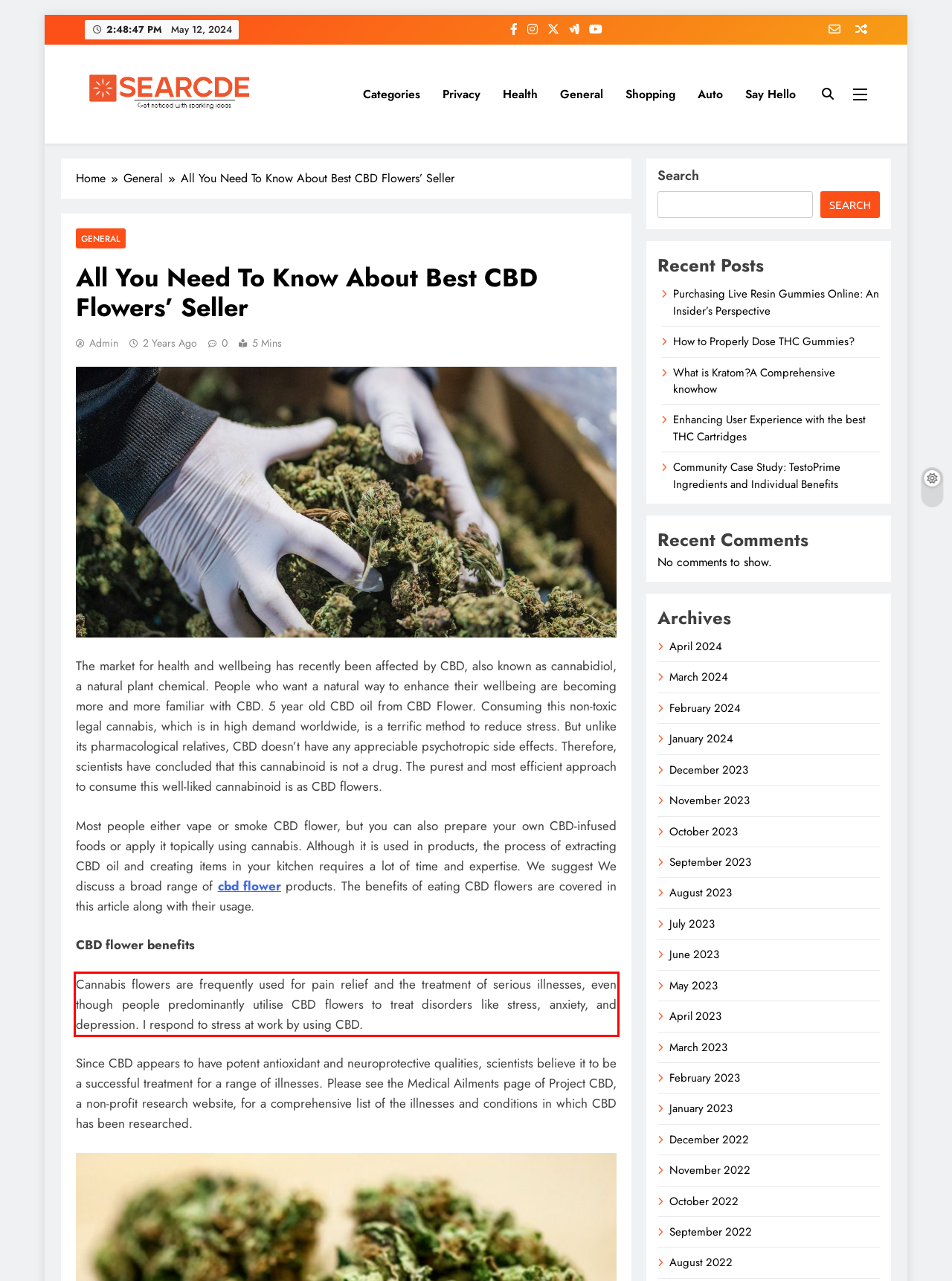In the screenshot of the webpage, find the red bounding box and perform OCR to obtain the text content restricted within this red bounding box.

Cannabis flowers are frequently used for pain relief and the treatment of serious illnesses, even though people predominantly utilise CBD flowers to treat disorders like stress, anxiety, and depression. I respond to stress at work by using CBD.